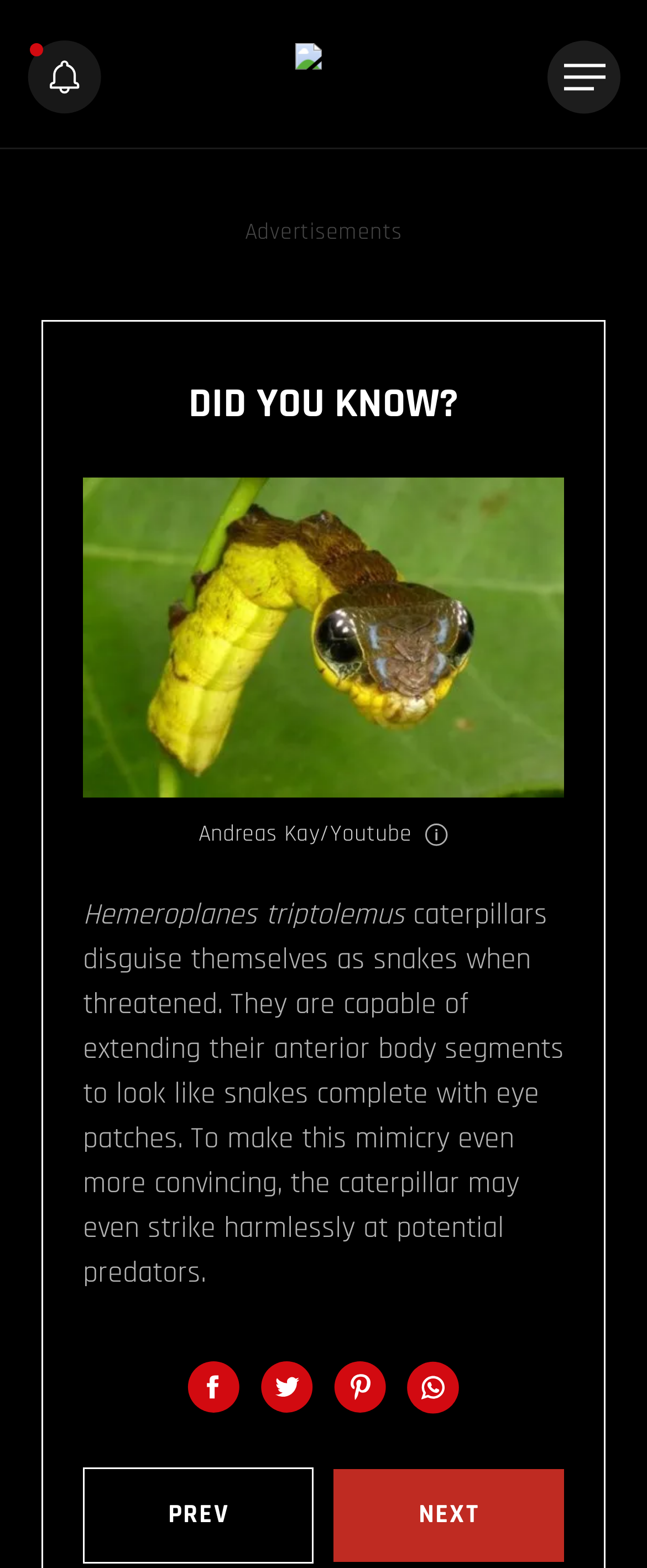Identify the first-level heading on the webpage and generate its text content.

DID YOU KNOW?